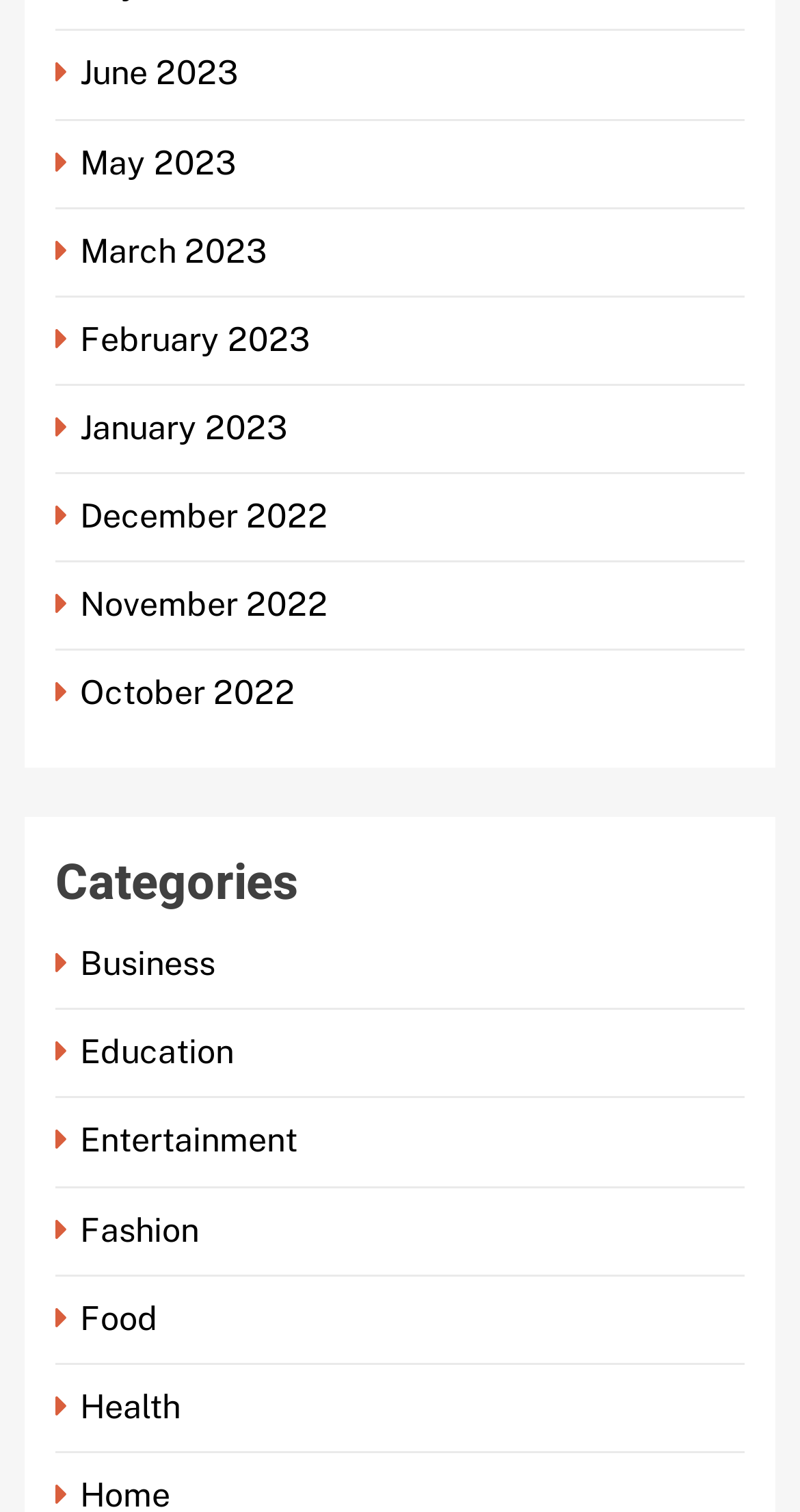Please specify the bounding box coordinates of the element that should be clicked to execute the given instruction: 'Check Health'. Ensure the coordinates are four float numbers between 0 and 1, expressed as [left, top, right, bottom].

[0.069, 0.917, 0.238, 0.943]